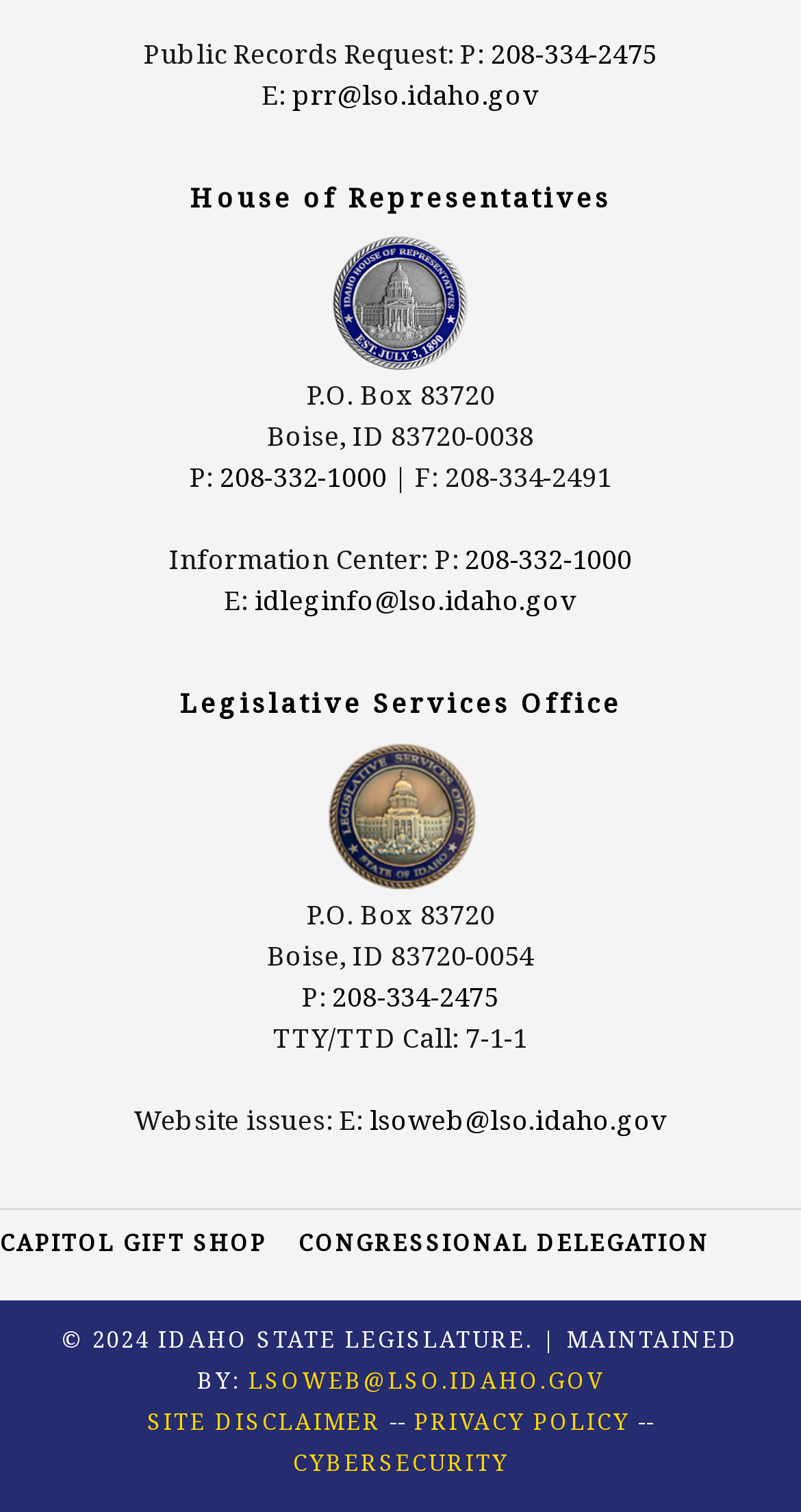Provide a one-word or short-phrase answer to the question:
What is the address of the Legislative Services Office?

P.O. Box 83720, Boise, ID 83720-0054